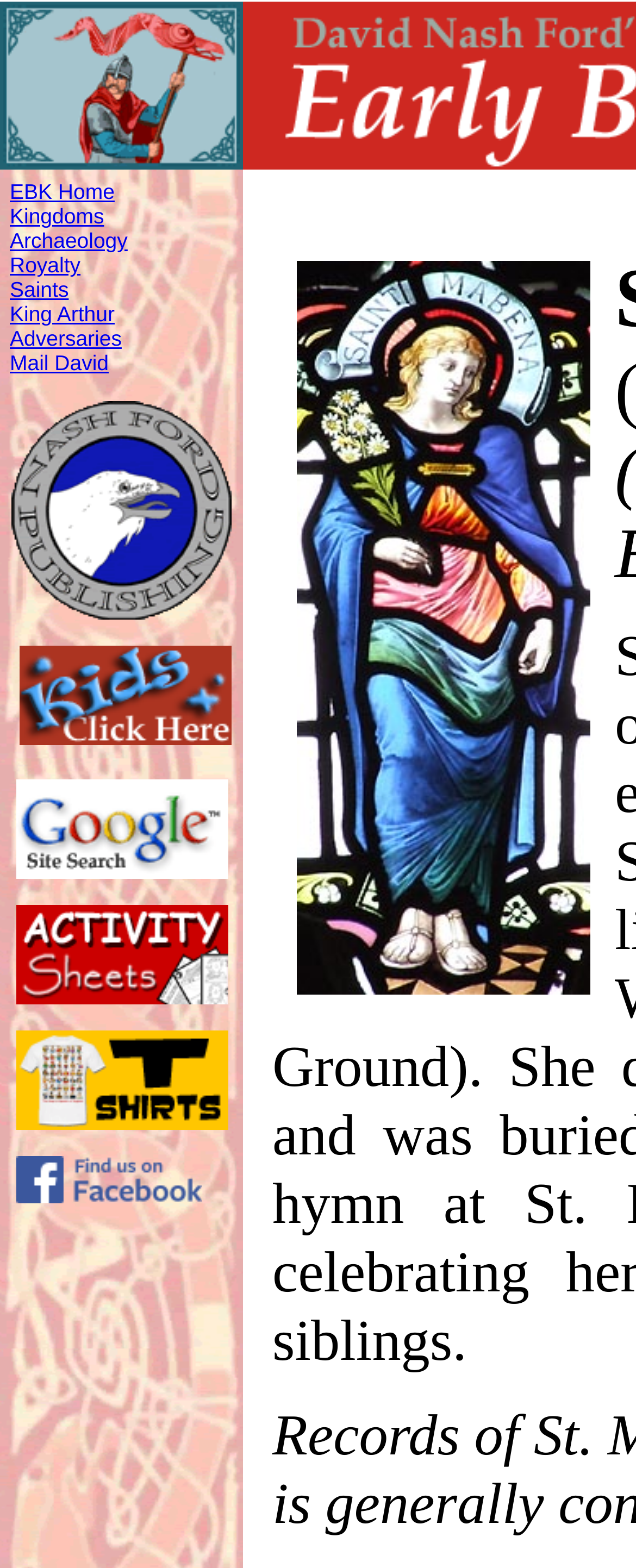By analyzing the image, answer the following question with a detailed response: How many links are in the top menu?

I counted the number of link elements within the LayoutTableRow element at [97], which are [107], [109], [111], [113], [115], [117], [119], [121], and [122]. These links are part of the top menu.